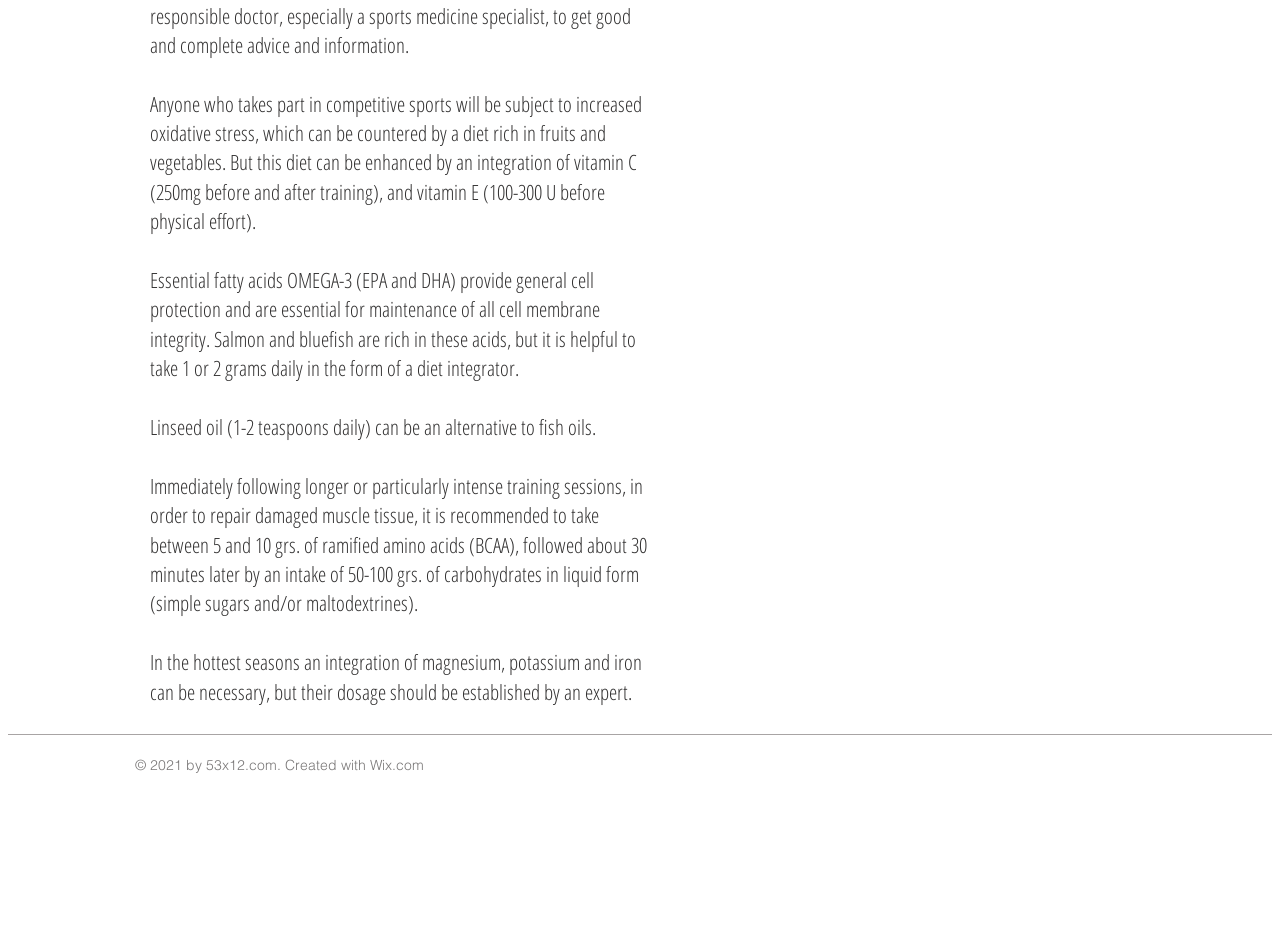Predict the bounding box for the UI component with the following description: "Wix.com".

[0.289, 0.815, 0.331, 0.835]